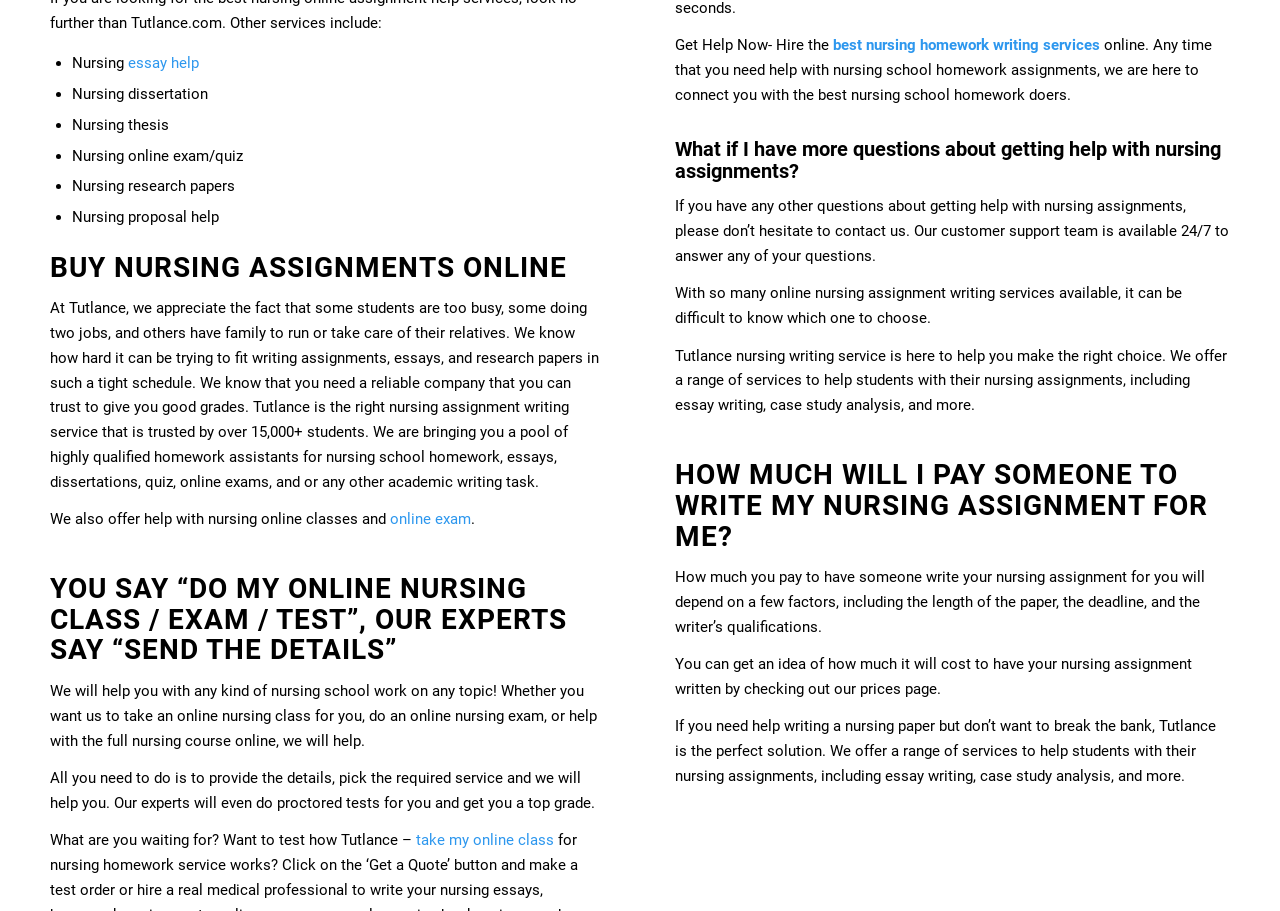Please give a one-word or short phrase response to the following question: 
What is the role of Tutlance's experts?

Take online classes and exams